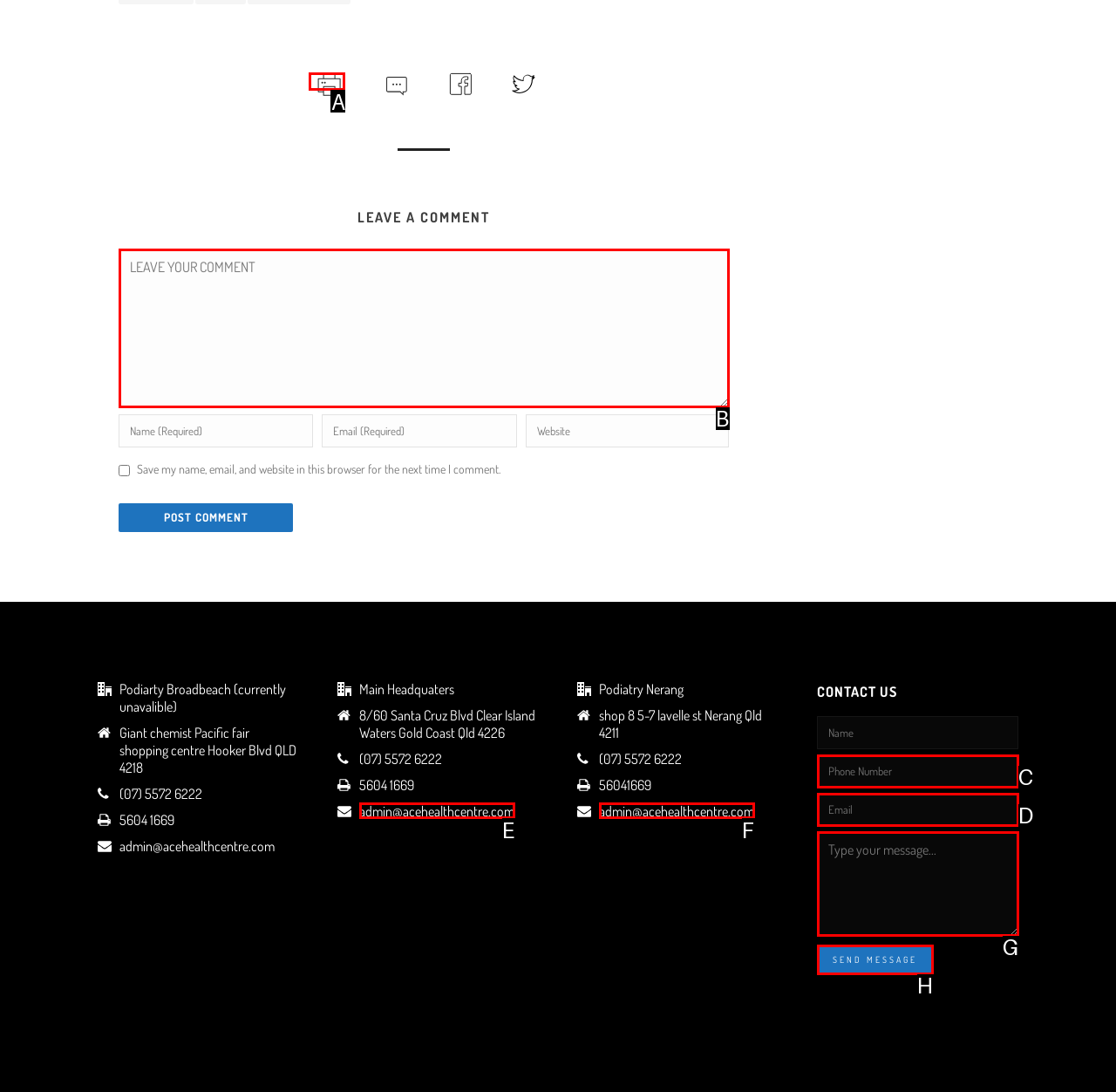Look at the description: name="comment" placeholder="LEAVE YOUR COMMENT"
Determine the letter of the matching UI element from the given choices.

B